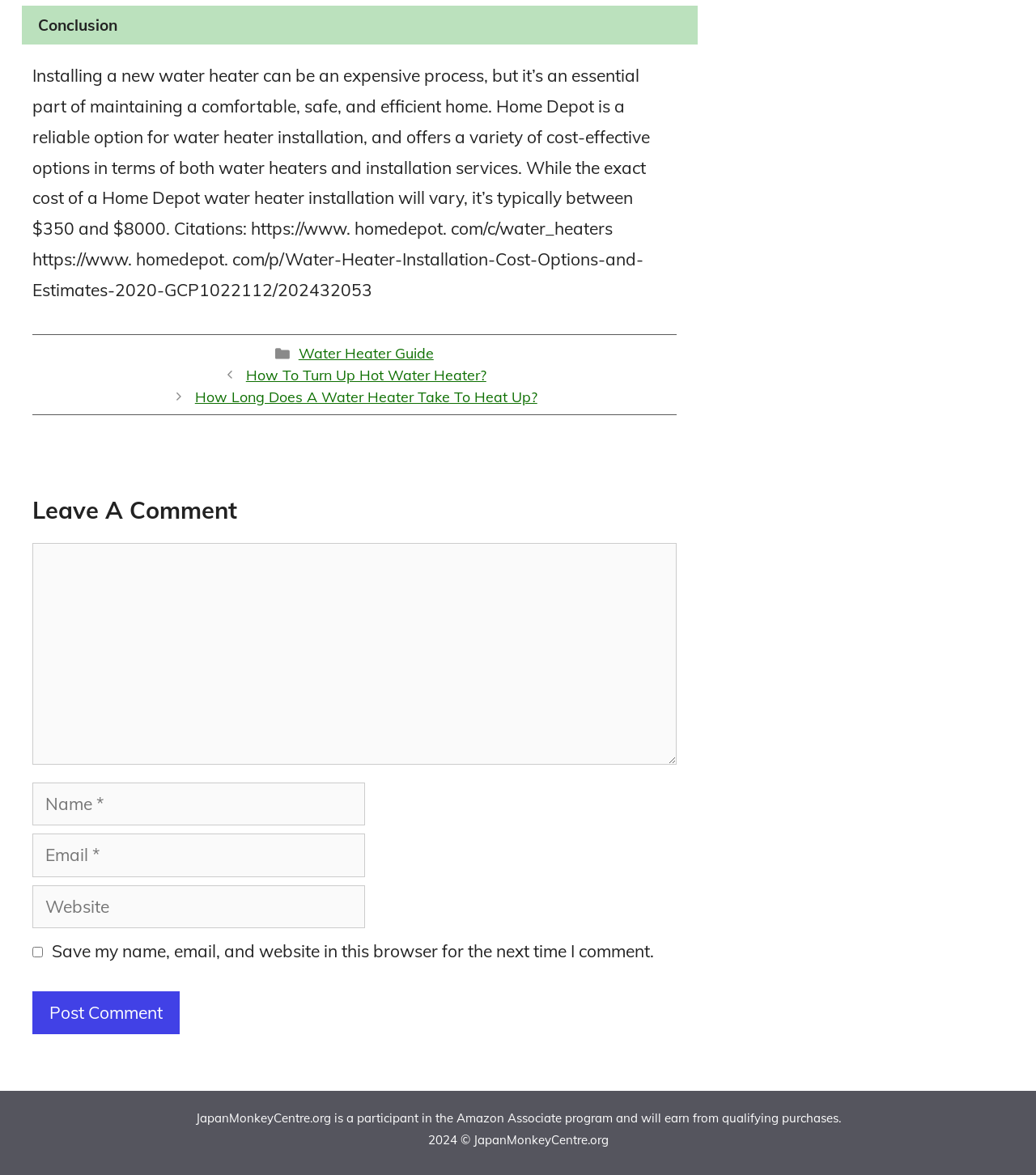Provide a short answer using a single word or phrase for the following question: 
How many textboxes are required in the comment section?

3